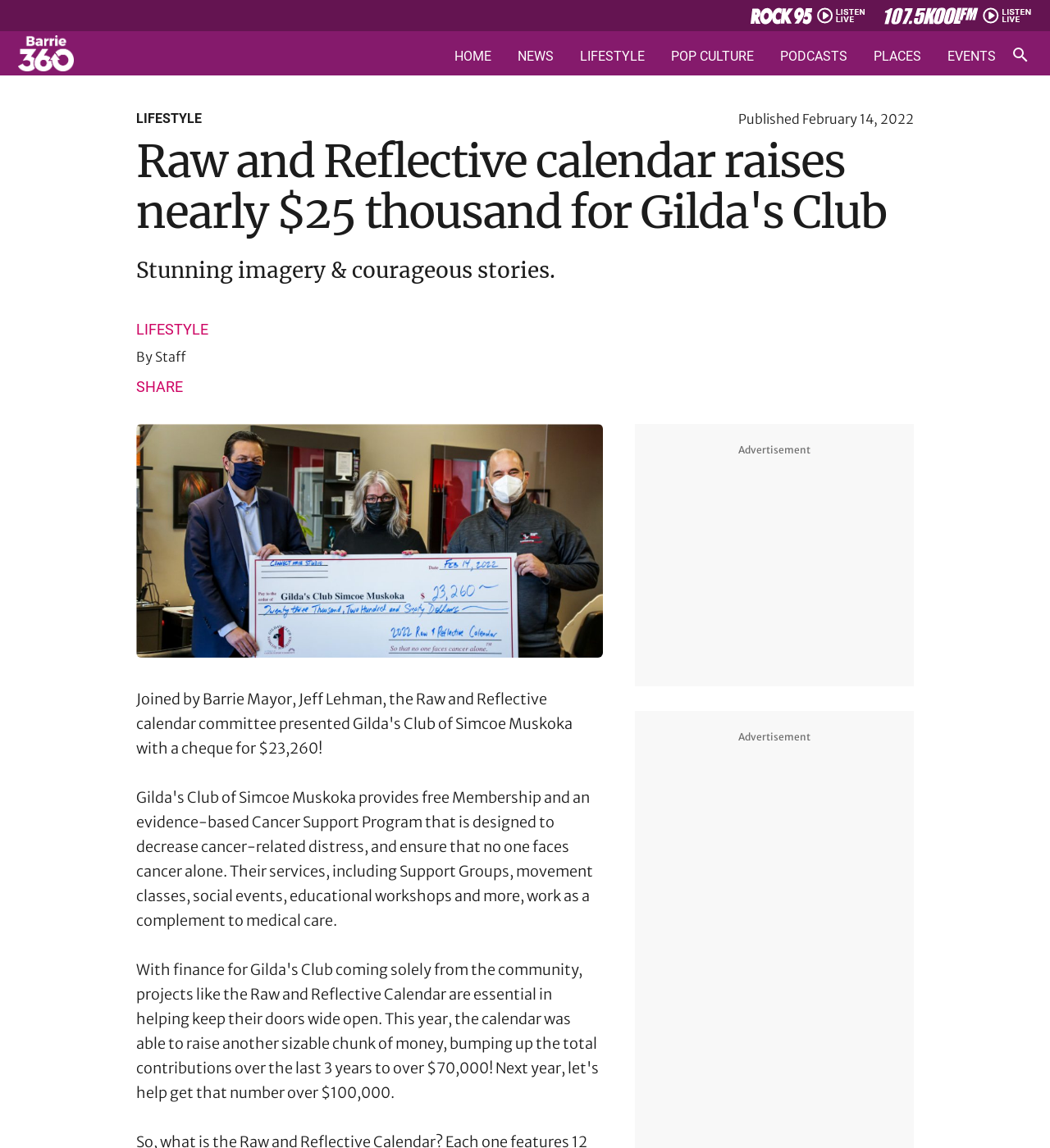Who is the author of the article?
Answer the question with a thorough and detailed explanation.

I found the answer by looking at the static text on the webpage, which says 'By Staff'. The author of the article is Staff.